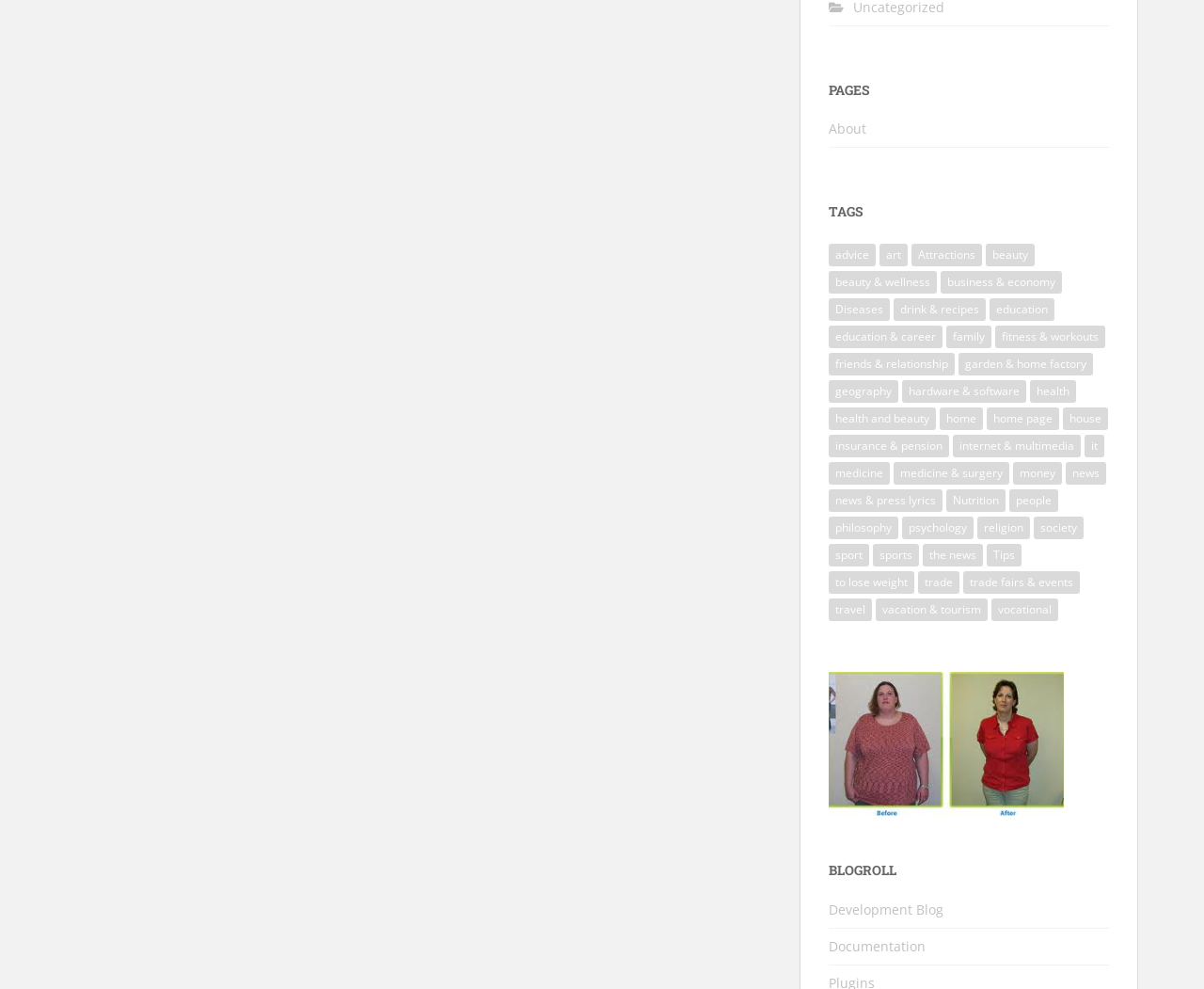Point out the bounding box coordinates of the section to click in order to follow this instruction: "Go to the 'Development Blog'".

[0.688, 0.91, 0.784, 0.928]